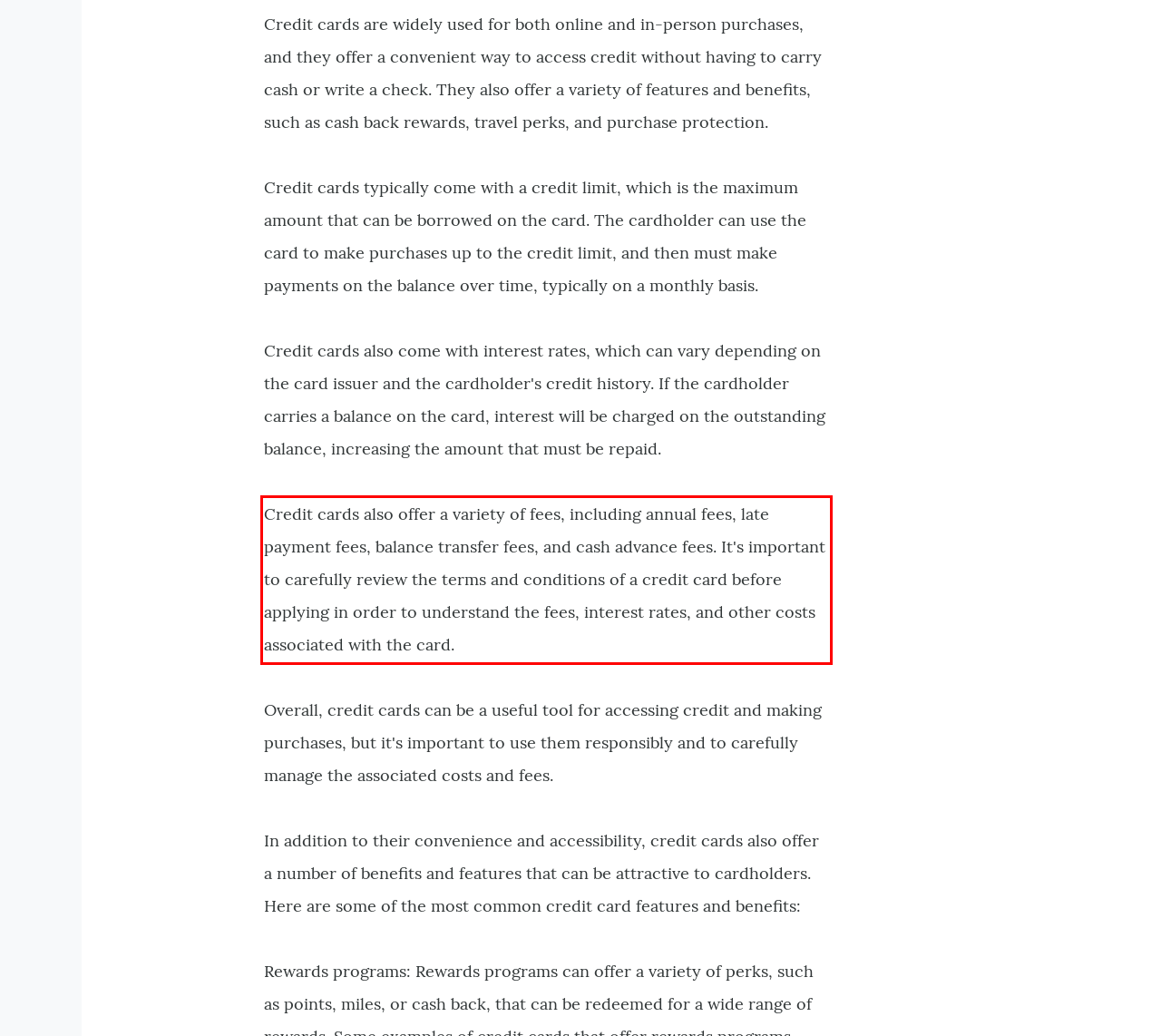Review the screenshot of the webpage and recognize the text inside the red rectangle bounding box. Provide the extracted text content.

Credit cards also offer a variety of fees, including annual fees, late payment fees, balance transfer fees, and cash advance fees. It's important to carefully review the terms and conditions of a credit card before applying in order to understand the fees, interest rates, and other costs associated with the card.